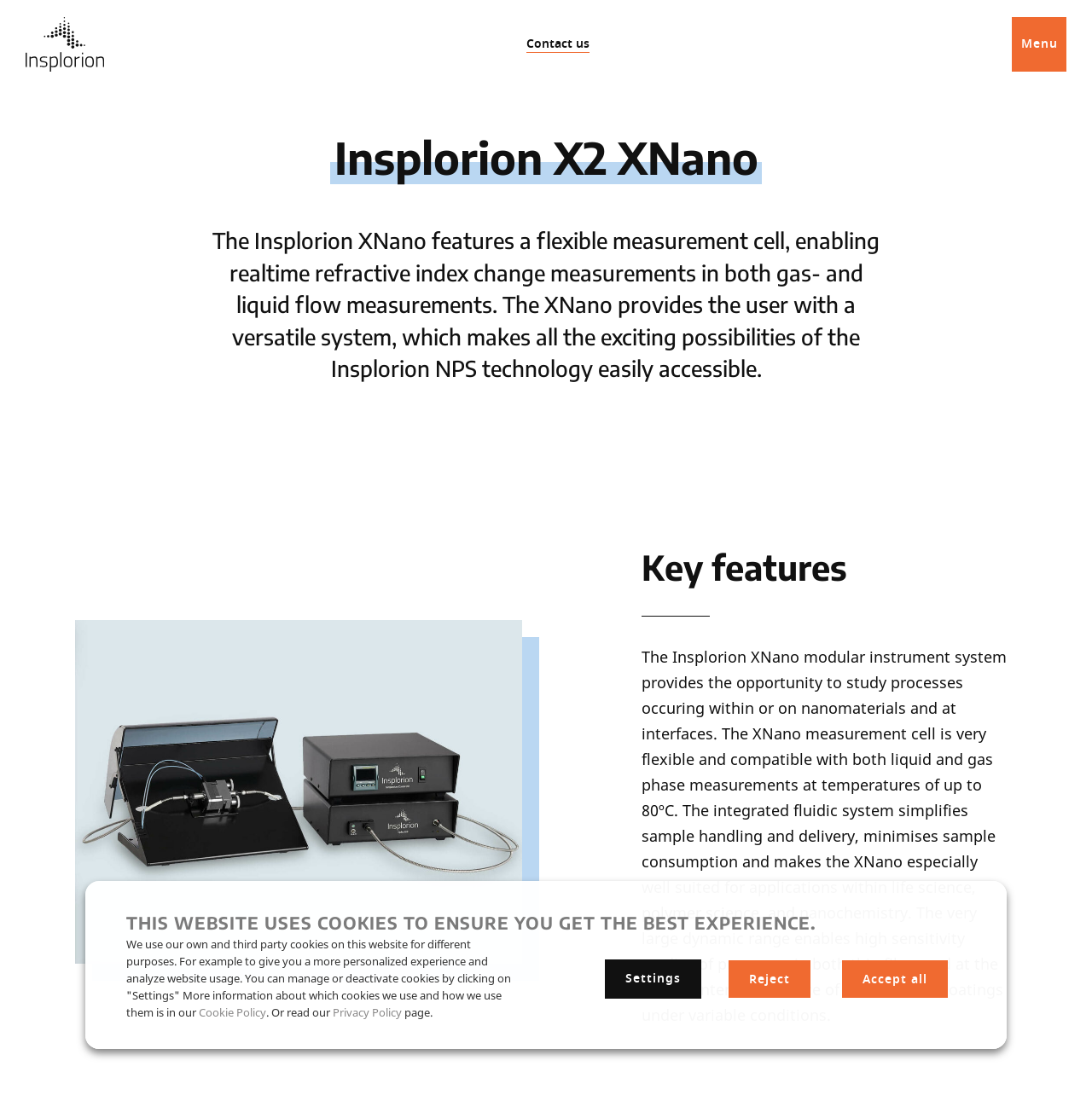Identify the bounding box coordinates necessary to click and complete the given instruction: "Learn about The Chedi Andermatt".

None